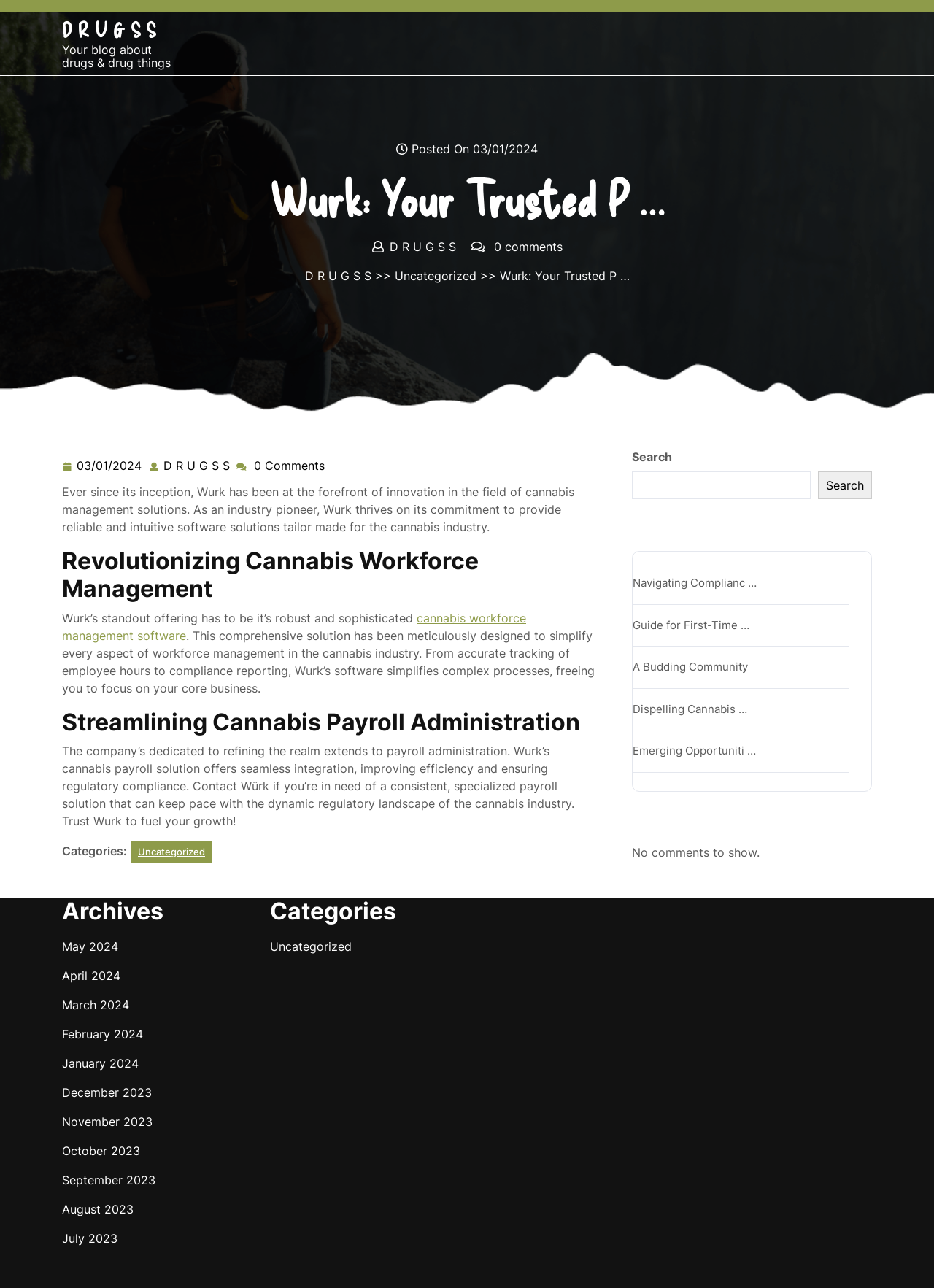Show me the bounding box coordinates of the clickable region to achieve the task as per the instruction: "View the archives for May 2024".

[0.066, 0.729, 0.127, 0.74]